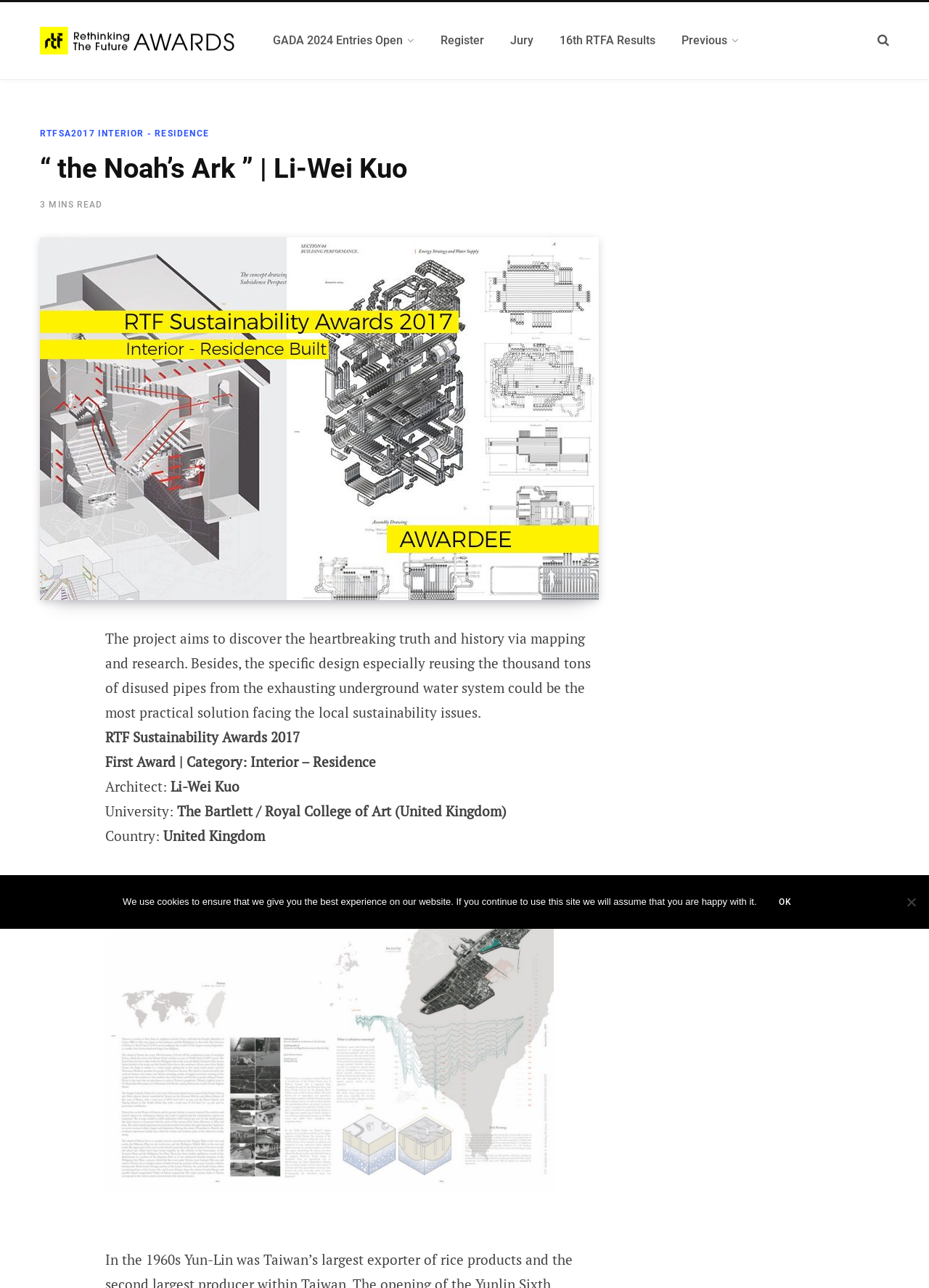Can you specify the bounding box coordinates for the region that should be clicked to fulfill this instruction: "Register for the event".

[0.46, 0.012, 0.535, 0.051]